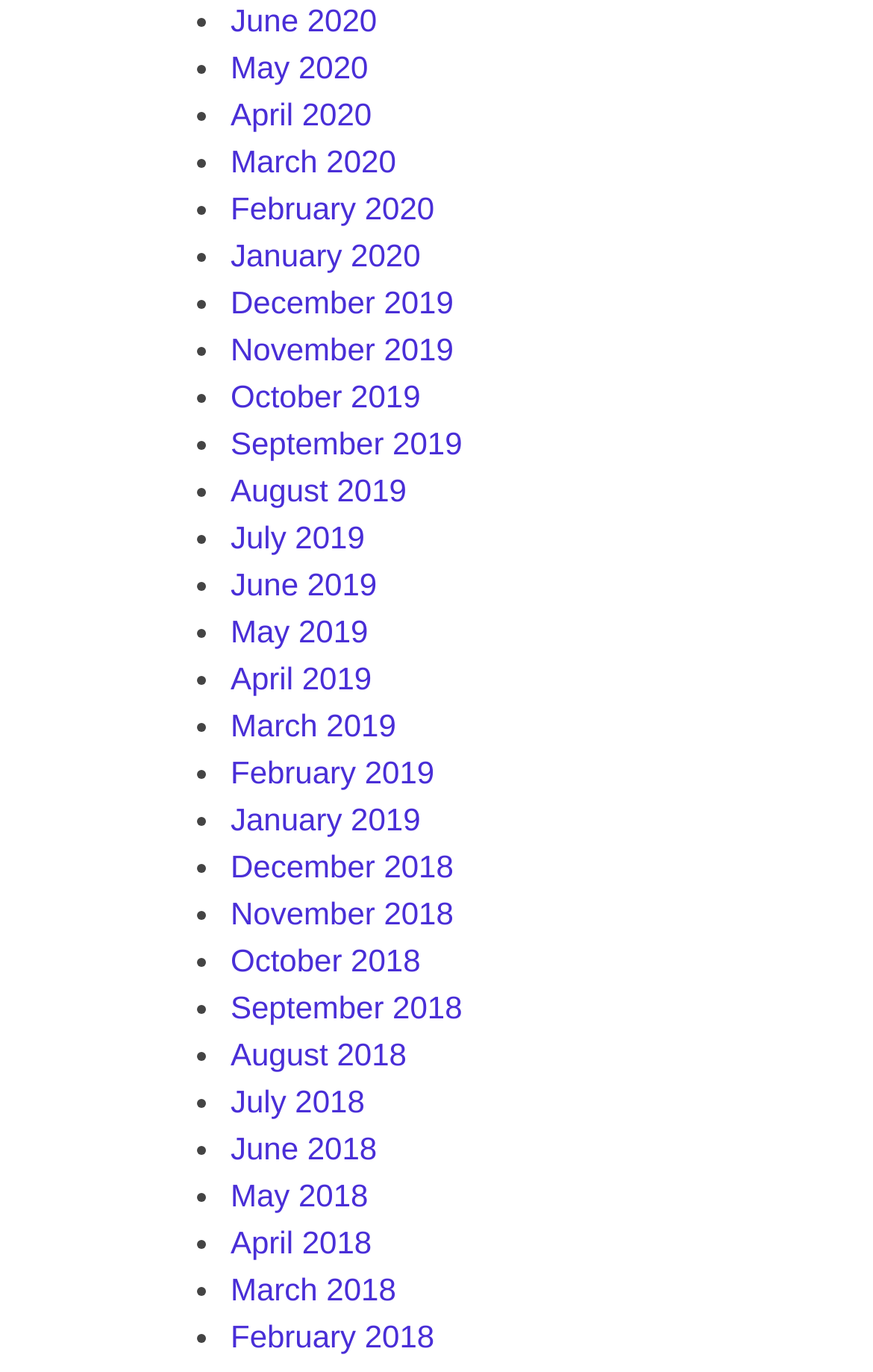Find the bounding box coordinates for the UI element whose description is: "June 2019". The coordinates should be four float numbers between 0 and 1, in the format [left, top, right, bottom].

[0.264, 0.413, 0.432, 0.439]